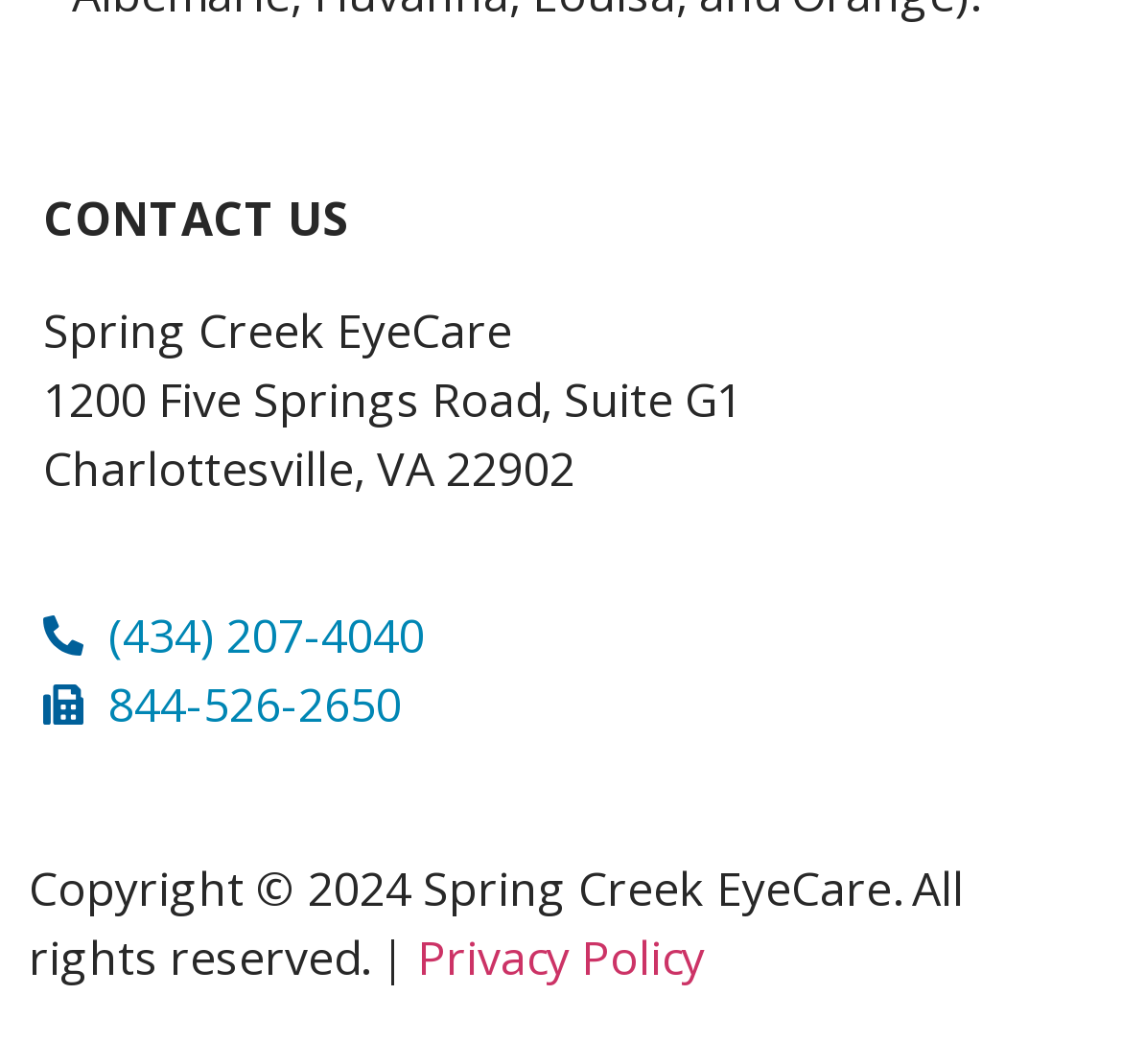What is the alternative phone number?
Using the image as a reference, answer the question with a short word or phrase.

844-526-2650